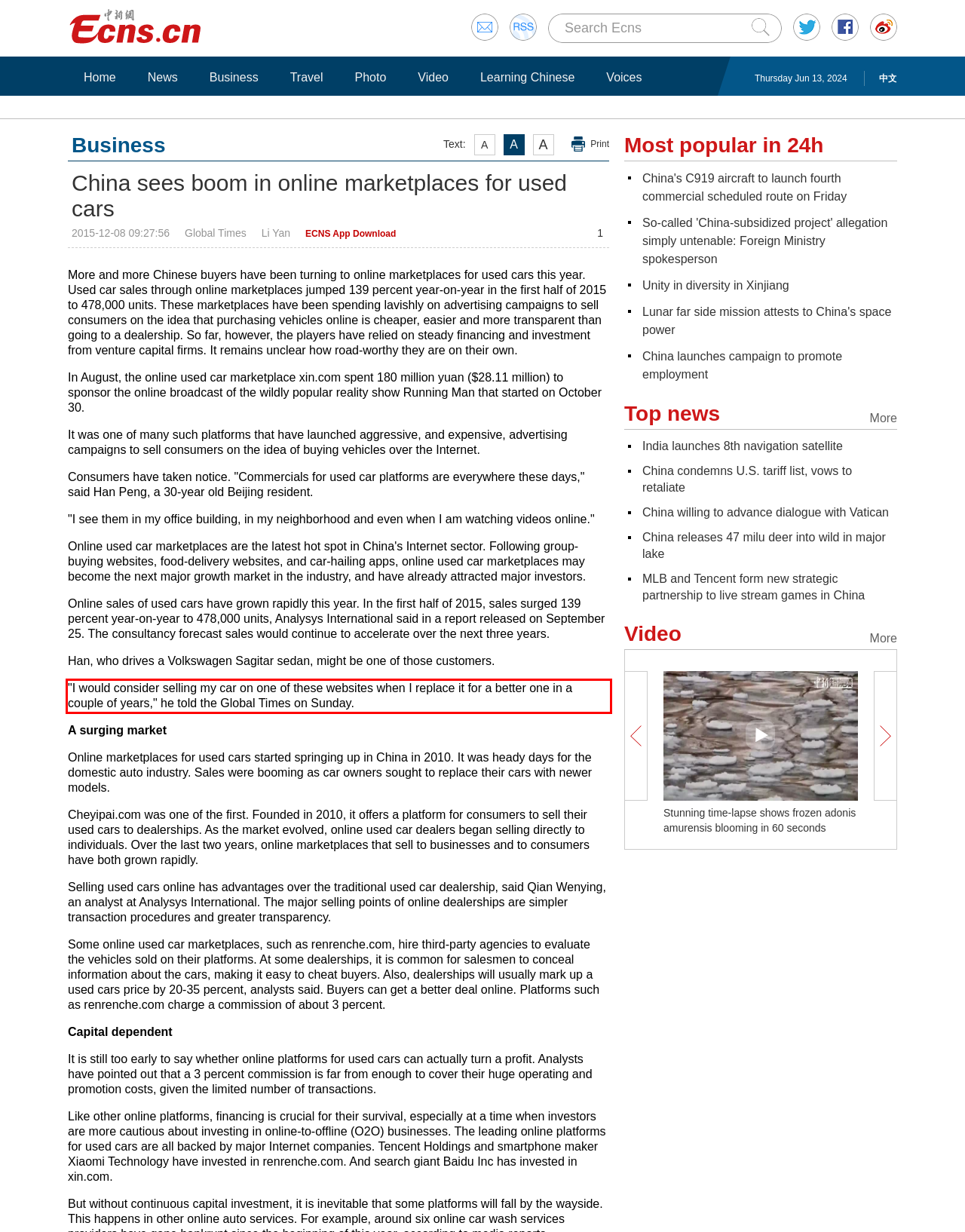You are presented with a webpage screenshot featuring a red bounding box. Perform OCR on the text inside the red bounding box and extract the content.

"I would consider selling my car on one of these websites when I replace it for a better one in a couple of years," he told the Global Times on Sunday.